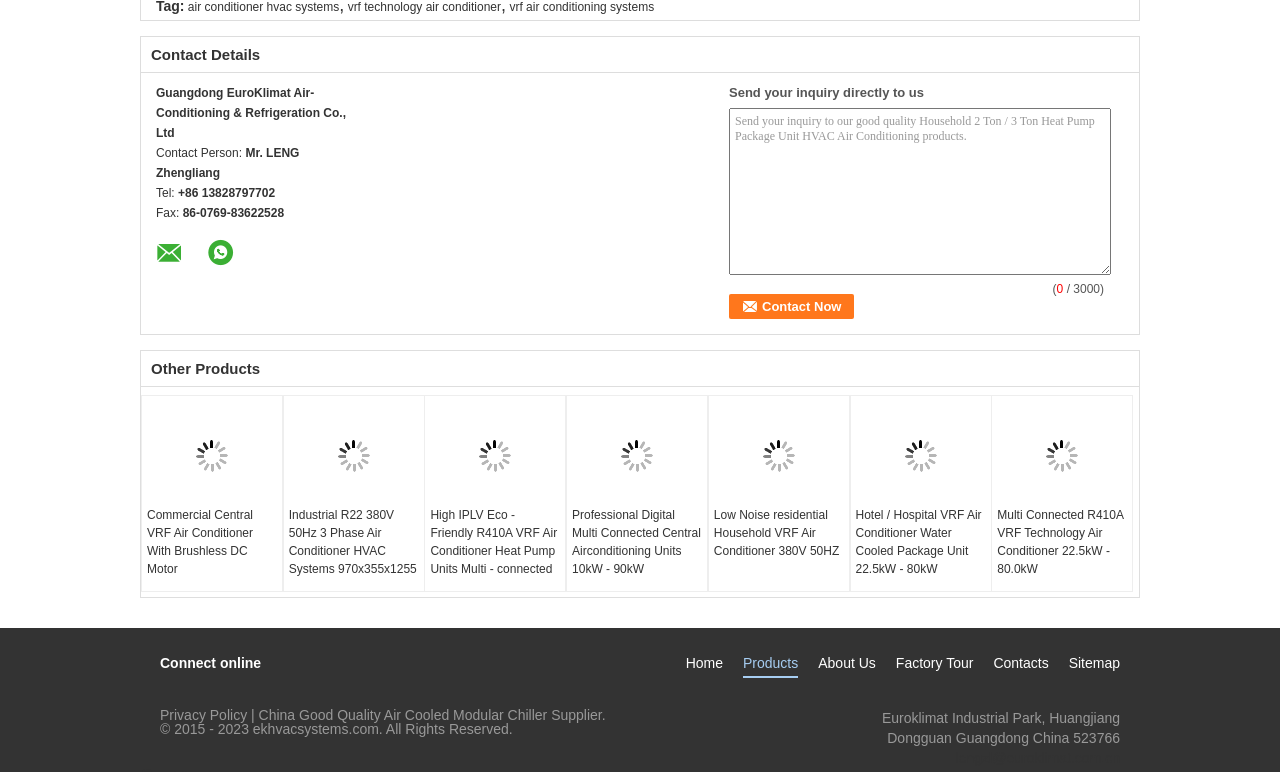Locate the bounding box coordinates of the UI element described by: "Factory Tour". Provide the coordinates as four float numbers between 0 and 1, formatted as [left, top, right, bottom].

[0.7, 0.848, 0.76, 0.876]